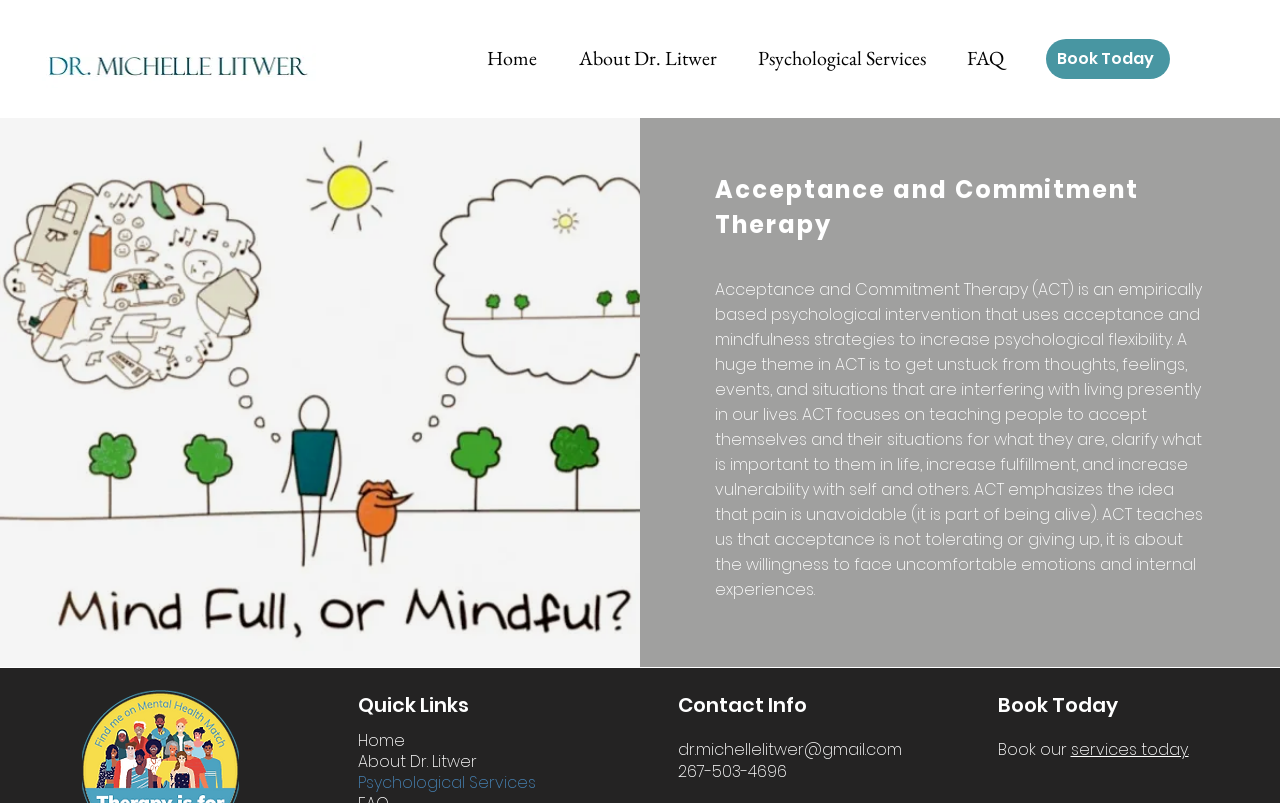What is the name of the doctor on this webpage?
Please use the visual content to give a single word or phrase answer.

Dr. Michelle Litwer